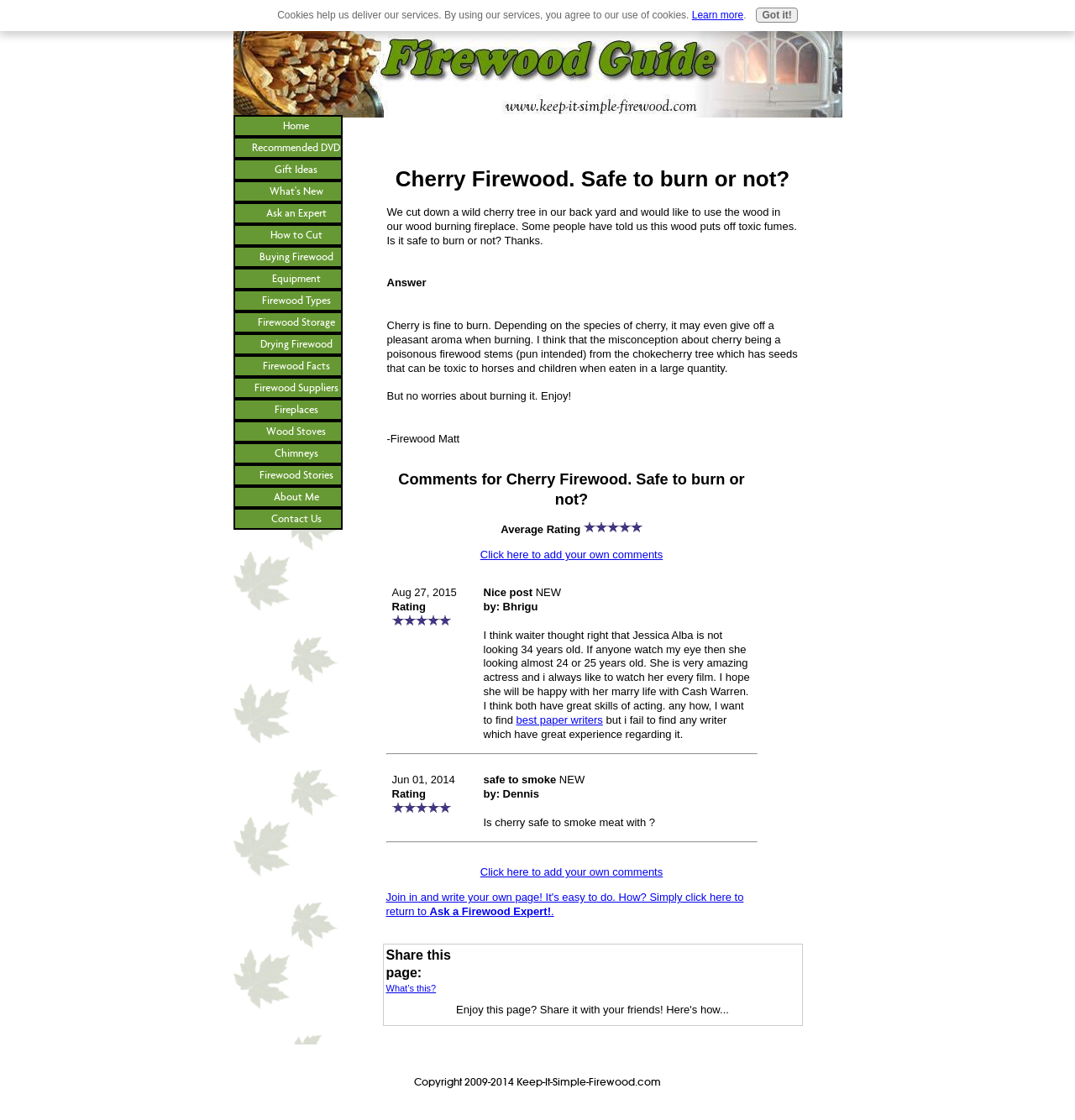Identify the bounding box coordinates for the region of the element that should be clicked to carry out the instruction: "Click to learn more about firewood experts". The bounding box coordinates should be four float numbers between 0 and 1, i.e., [left, top, right, bottom].

[0.359, 0.878, 0.406, 0.887]